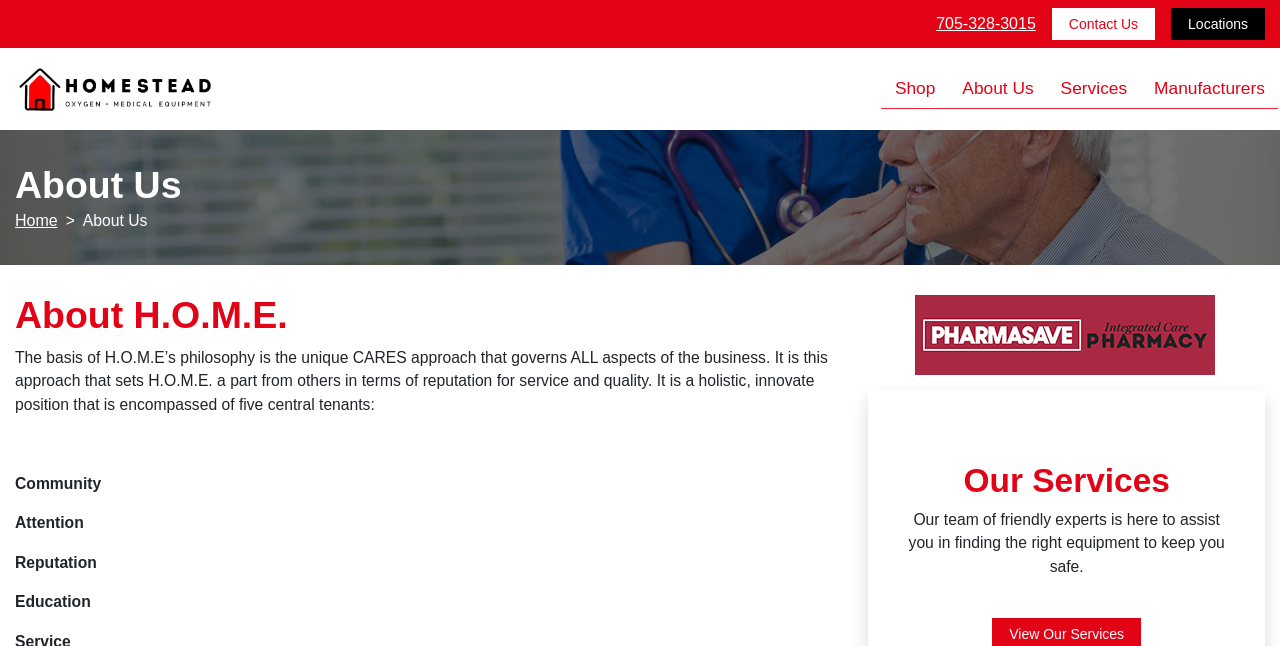Create a detailed summary of all the visual and textual information on the webpage.

The webpage is about Homestead Oxygen & Medical Equipment's "About Us" section. At the top left corner, there is a company logo image. Below the logo, there are several links, including "705-328-3015", "Contact Us", and "Locations", which are aligned horizontally. 

To the right of the logo, there are more links, including "Homestead Oxygen and Medical Equipment home", "Shop", "About Us", "Services", and "Manufacturers", which are also aligned horizontally.

The main content of the page is divided into two sections. The first section is the "Page Title Section", which has a heading "About Us" at the top. Below the heading, there are links to "Home" and a ">" symbol. 

The main text of the page starts with a heading "About H.O.M.E." followed by a paragraph describing the company's philosophy, which is based on the CARES approach. This approach is further explained in five central tenets, which are listed as "Community", "Attention", "Reputation", "Education", and each is on a separate line.

Below the description of the CARES approach, there is another heading "Our Services" followed by a paragraph describing the services provided by the company's team of experts.